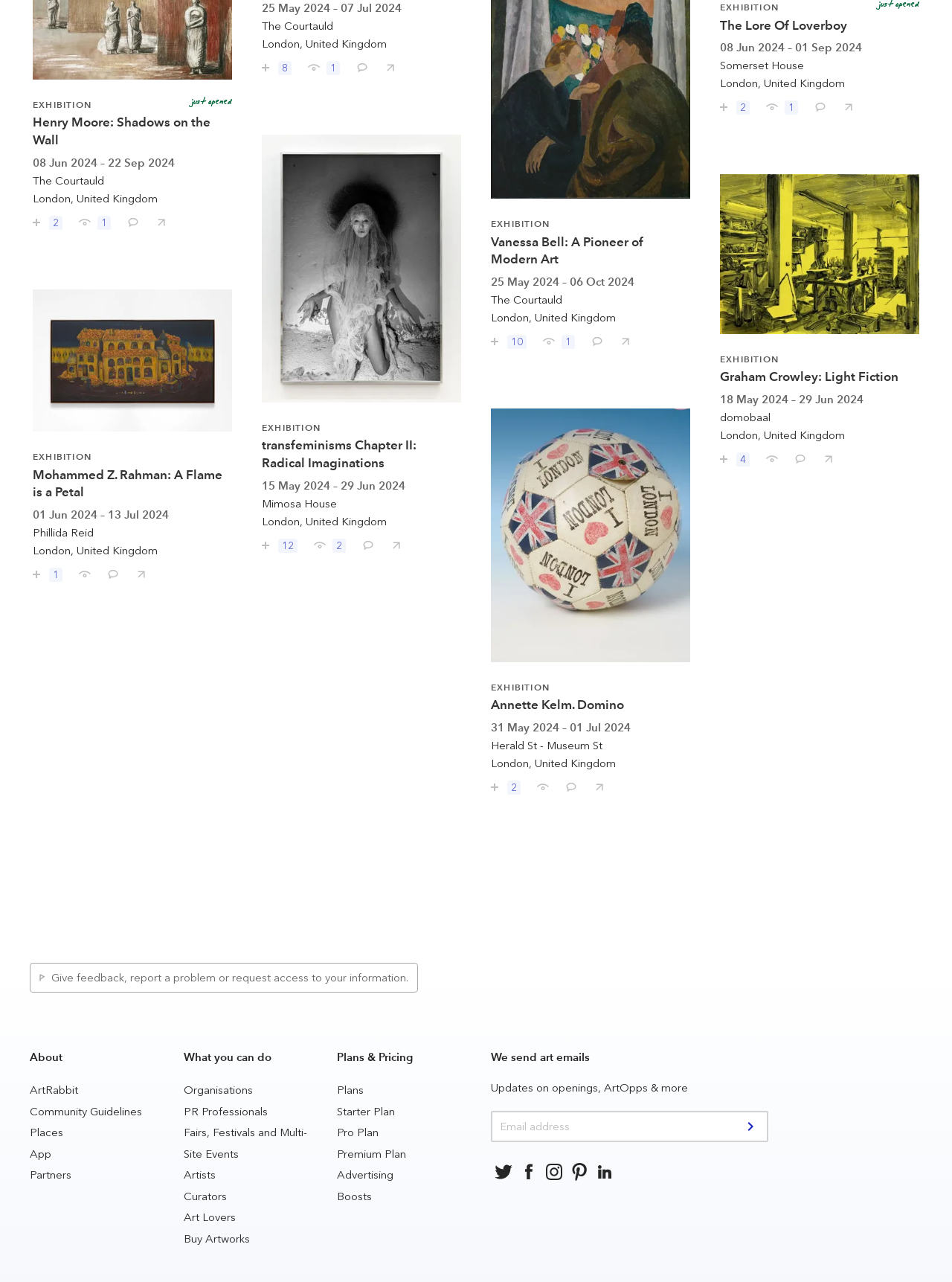Please pinpoint the bounding box coordinates for the region I should click to adhere to this instruction: "Submit email address to receive art updates".

[0.775, 0.868, 0.806, 0.89]